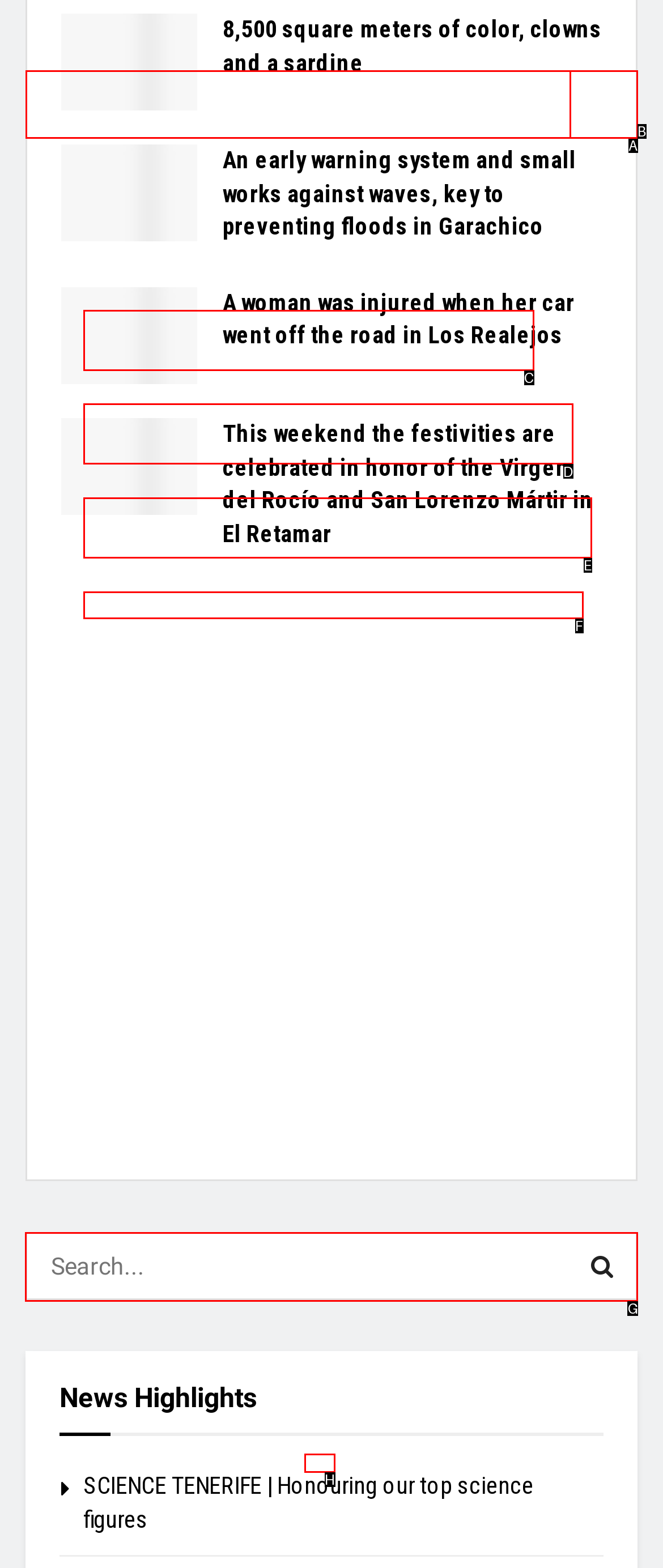Select the proper HTML element to perform the given task: Search for news Answer with the corresponding letter from the provided choices.

G